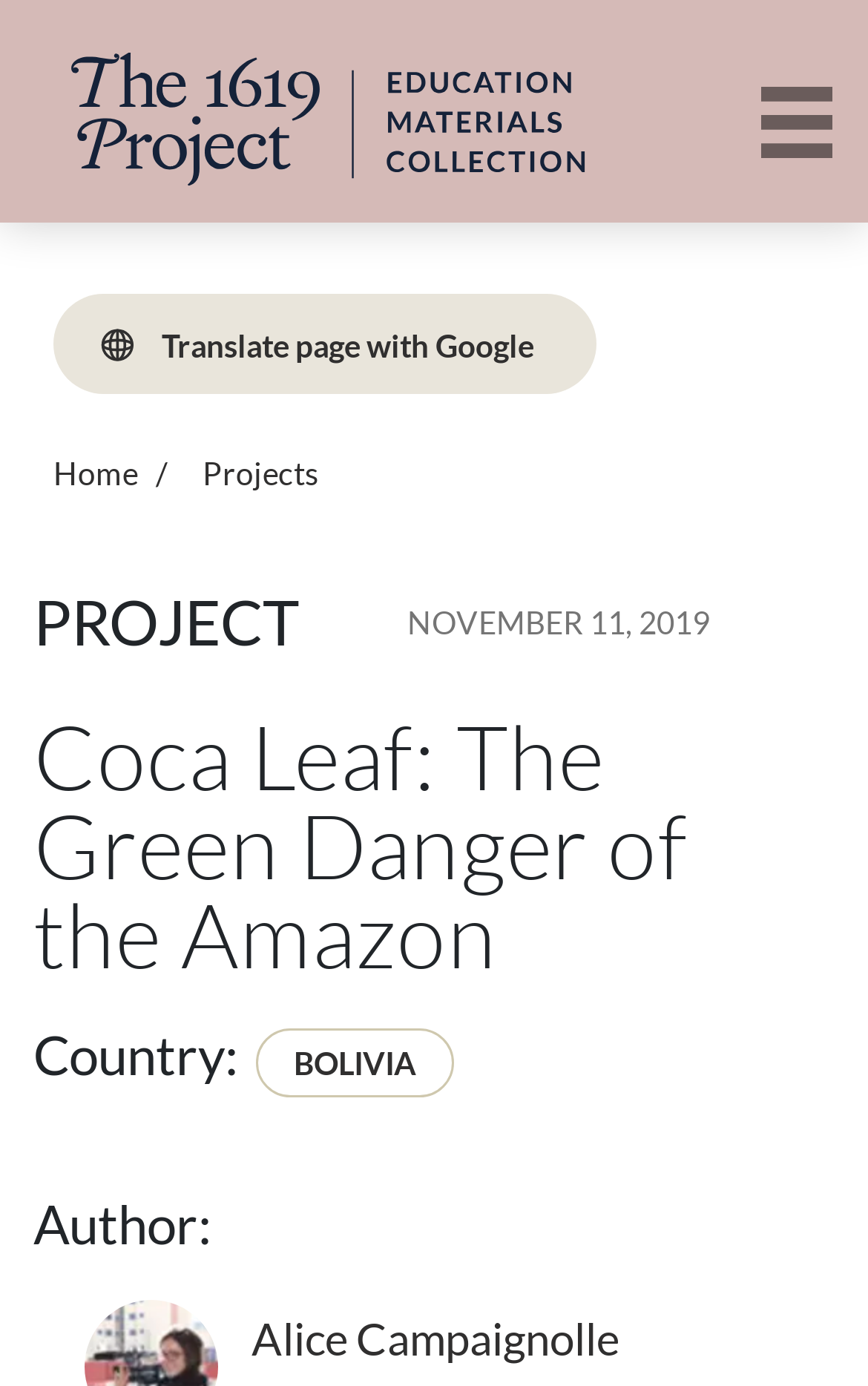Who is the author of the article?
Use the screenshot to answer the question with a single word or phrase.

Alice Campaignolle